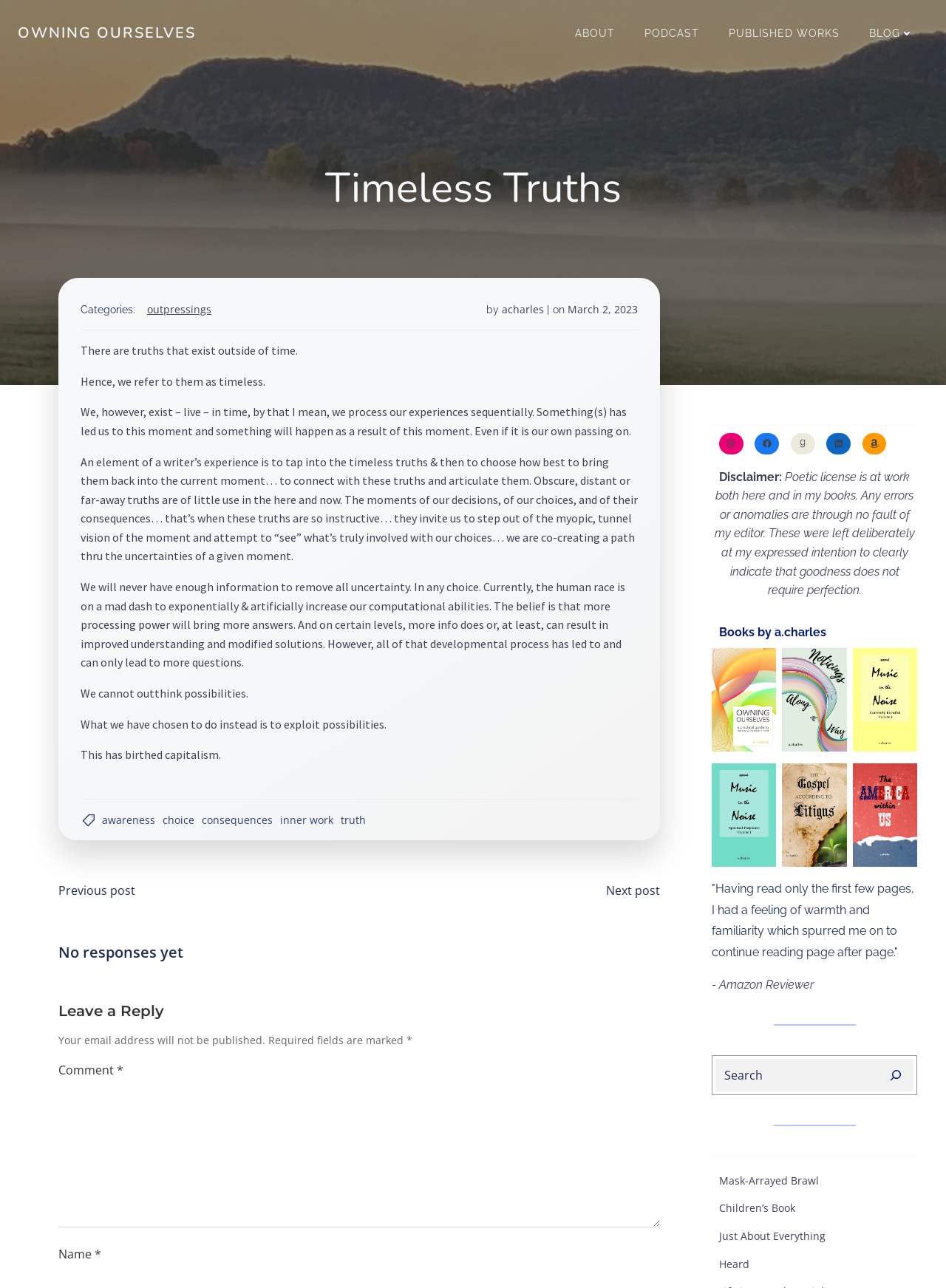Please identify the bounding box coordinates of the element's region that needs to be clicked to fulfill the following instruction: "Click on the 'awareness' link". The bounding box coordinates should consist of four float numbers between 0 and 1, i.e., [left, top, right, bottom].

[0.108, 0.63, 0.164, 0.642]